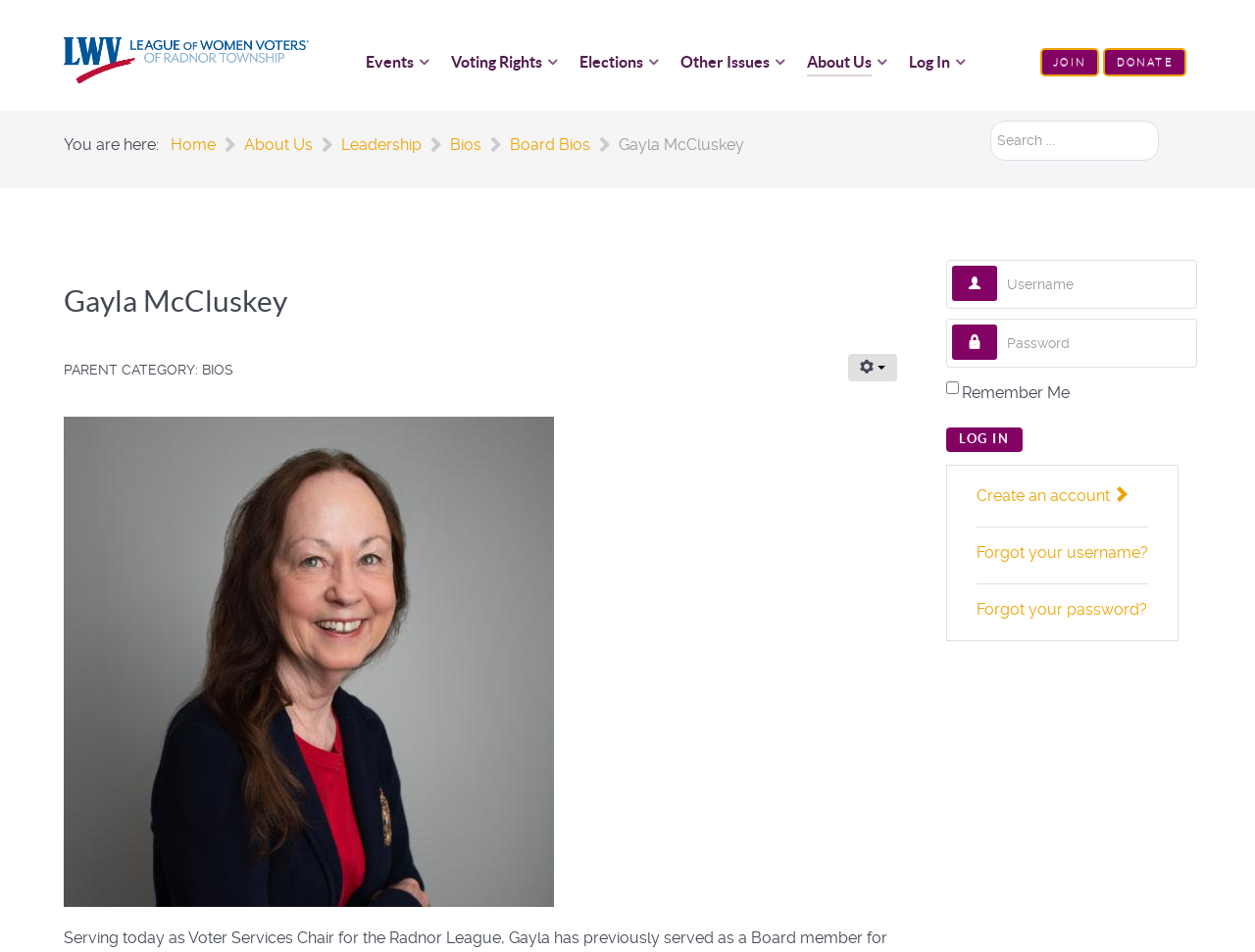Refer to the image and offer a detailed explanation in response to the question: What is the current page about?

The current page is about Gayla McCluskey, as indicated by the heading 'Gayla McCluskey' and the description list below it.